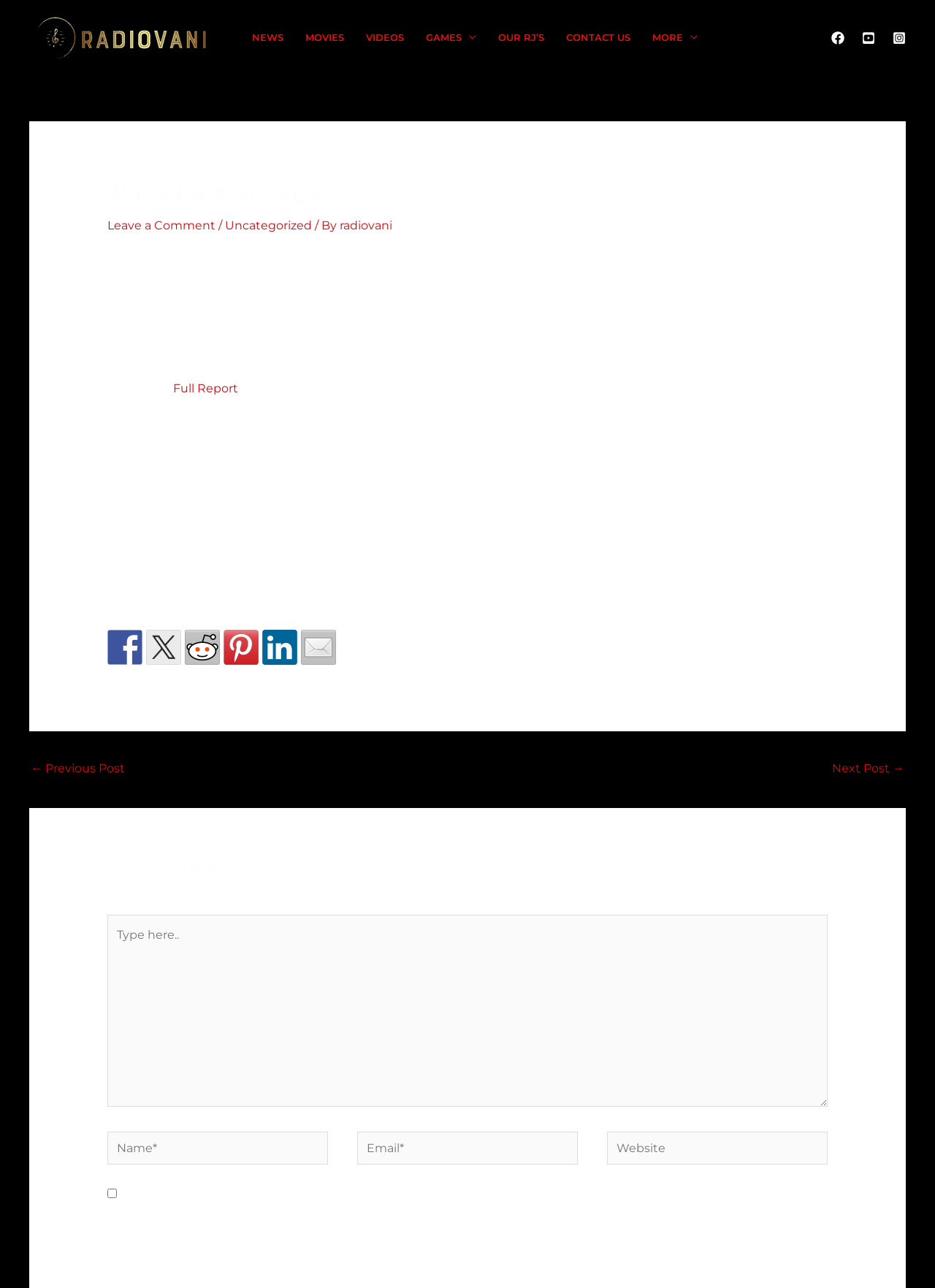Please find the bounding box coordinates of the element that needs to be clicked to perform the following instruction: "Leave a comment". The bounding box coordinates should be four float numbers between 0 and 1, represented as [left, top, right, bottom].

[0.115, 0.664, 0.885, 0.679]